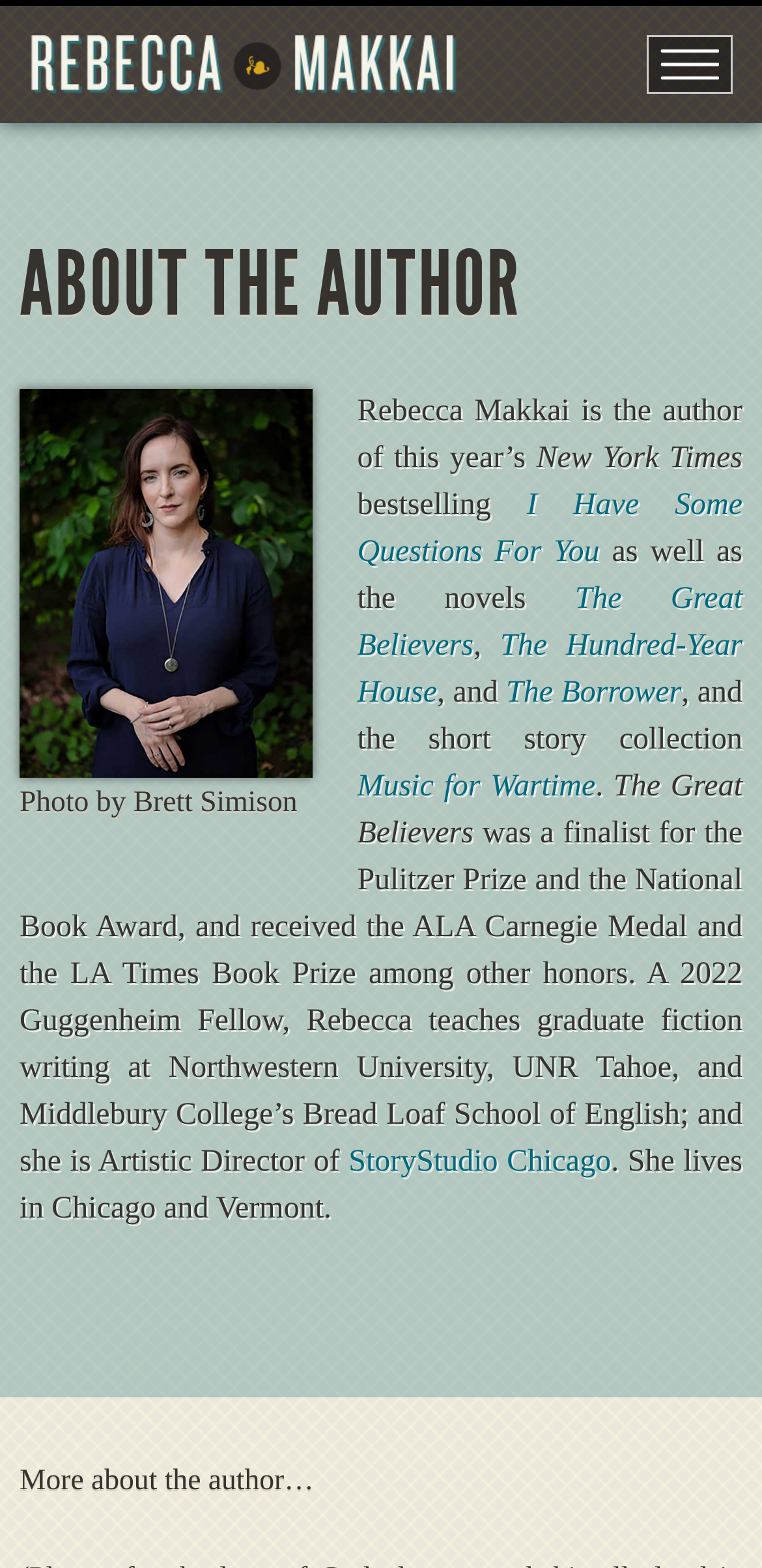Locate and provide the bounding box coordinates for the HTML element that matches this description: "The Great Believers".

[0.469, 0.371, 0.974, 0.422]